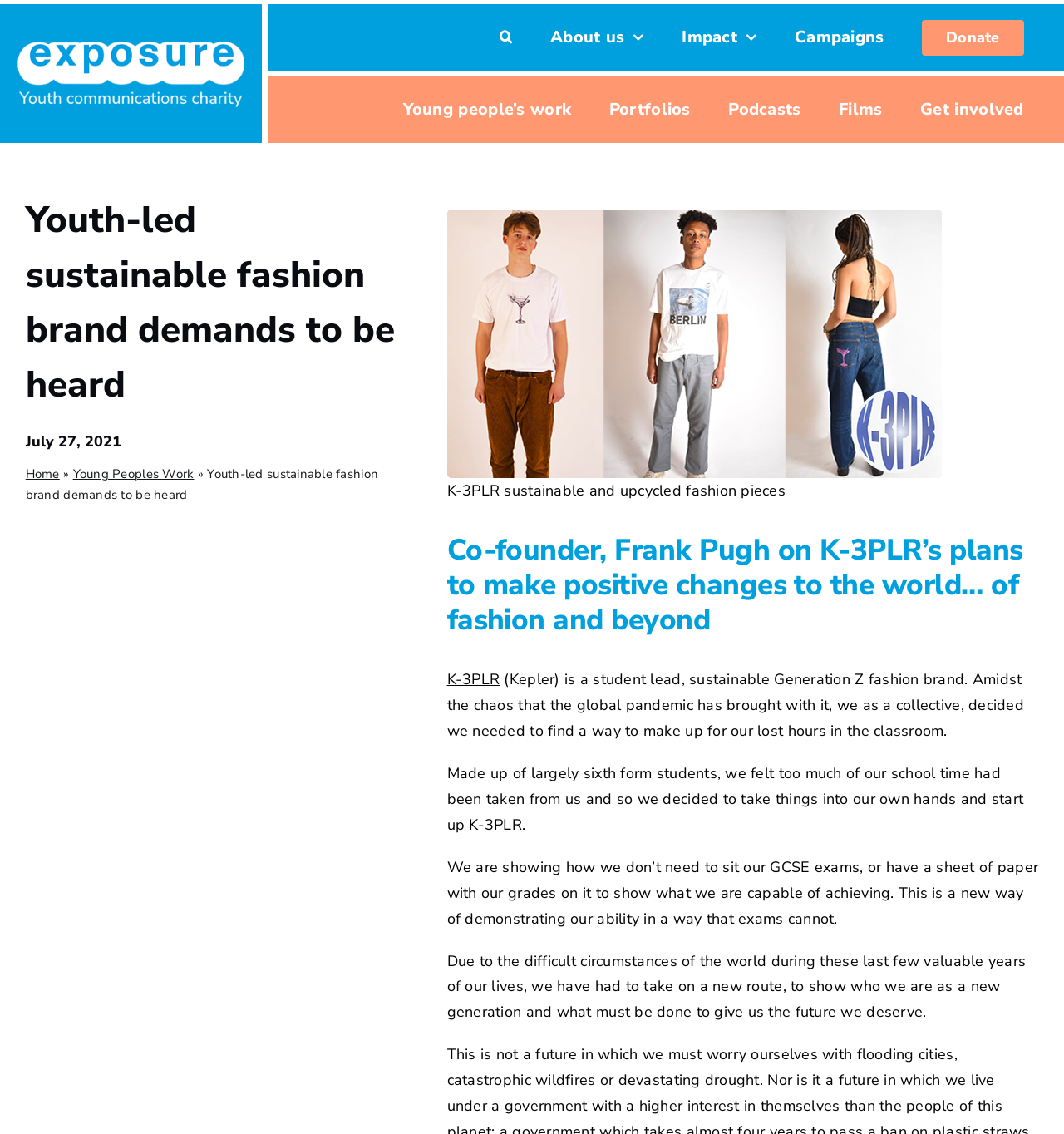Please predict the bounding box coordinates of the element's region where a click is necessary to complete the following instruction: "Read about K-3PLR". The coordinates should be represented by four float numbers between 0 and 1, i.e., [left, top, right, bottom].

[0.42, 0.59, 0.47, 0.608]